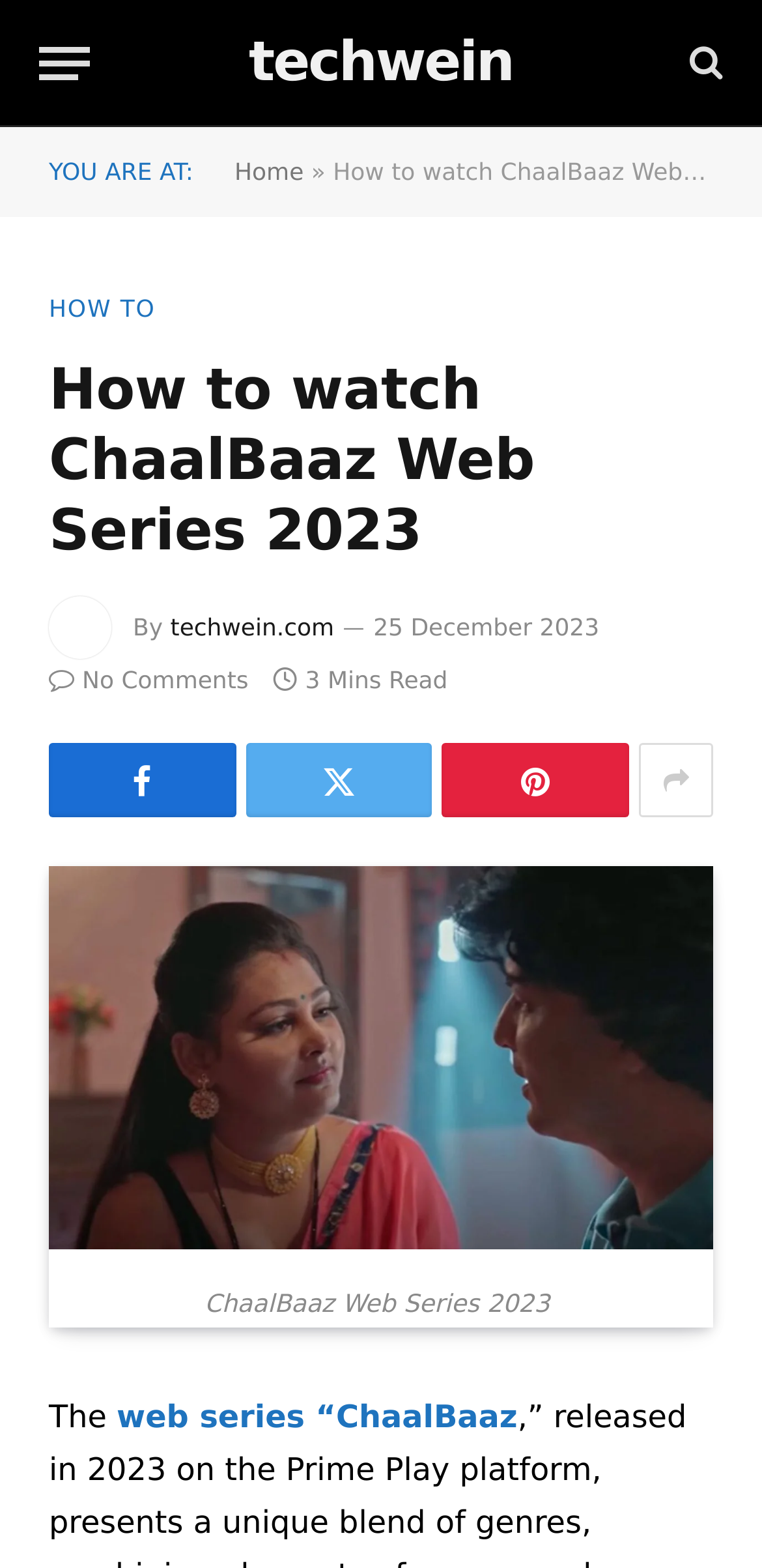Answer the question briefly using a single word or phrase: 
How many comments are there on this webpage?

No Comments